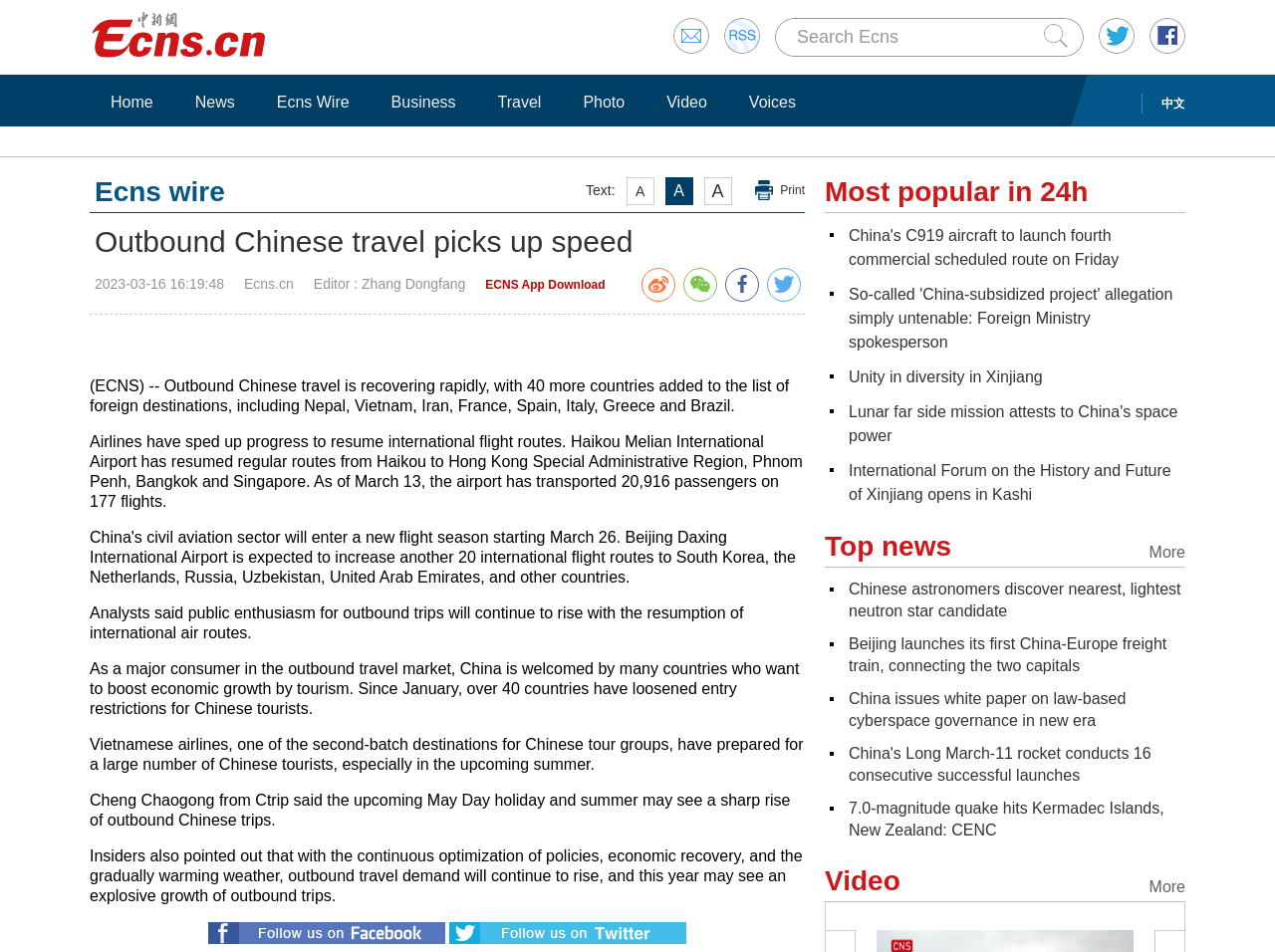Find the coordinates for the bounding box of the element with this description: "Home".

[0.078, 0.096, 0.129, 0.118]